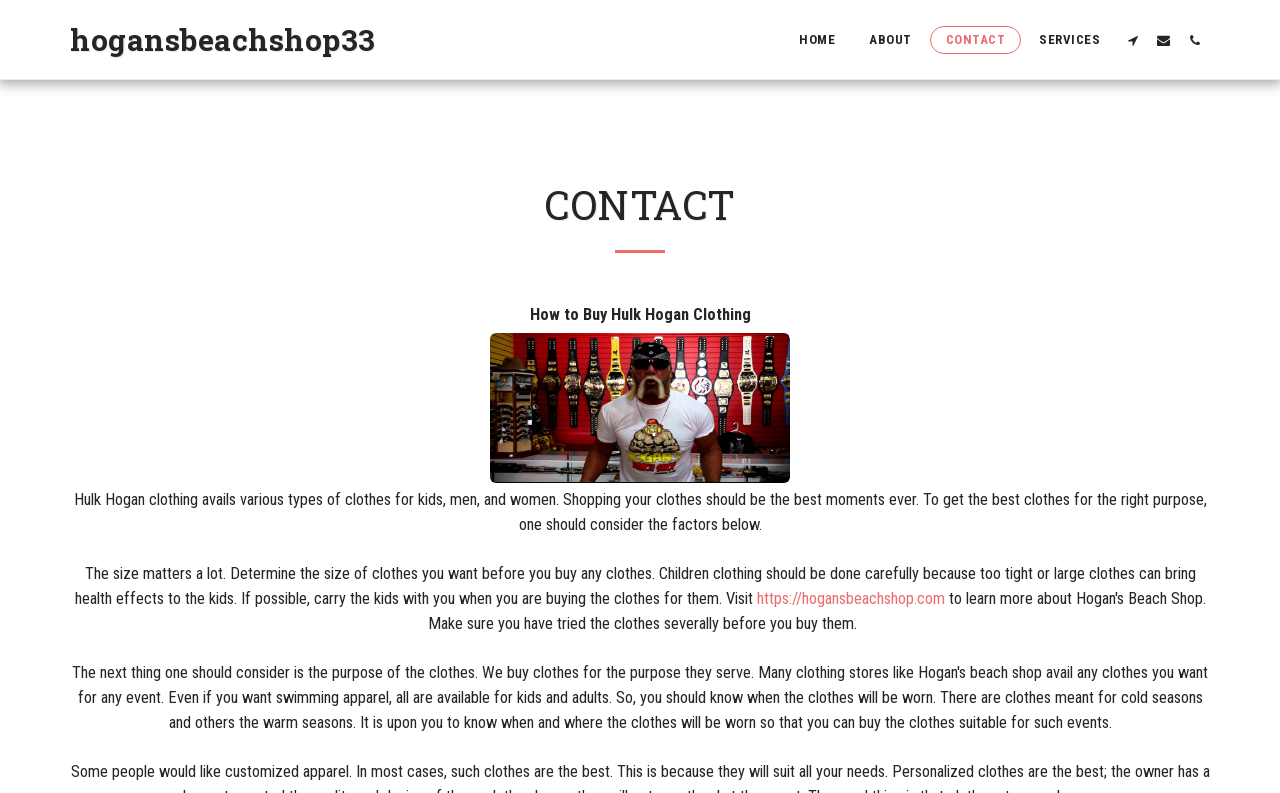What is the URL of the shop's website?
Give a comprehensive and detailed explanation for the question.

The link element with the text 'https://hogansbeachshop.com' provides the URL of the shop's website, which can be visited to explore their products and services.